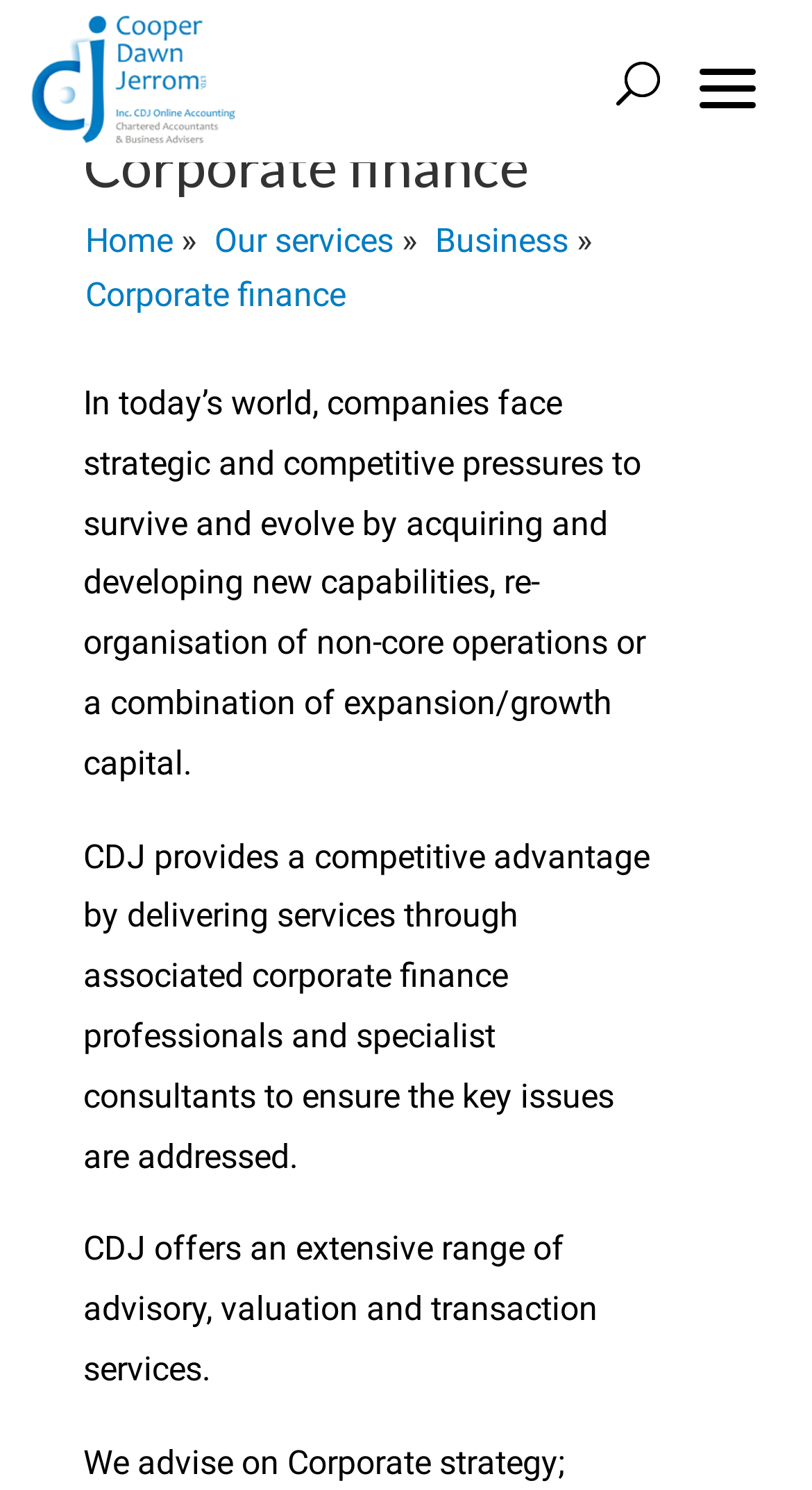Respond to the question below with a single word or phrase: What is the topic of corporate finance?

Acquiring and developing new capabilities